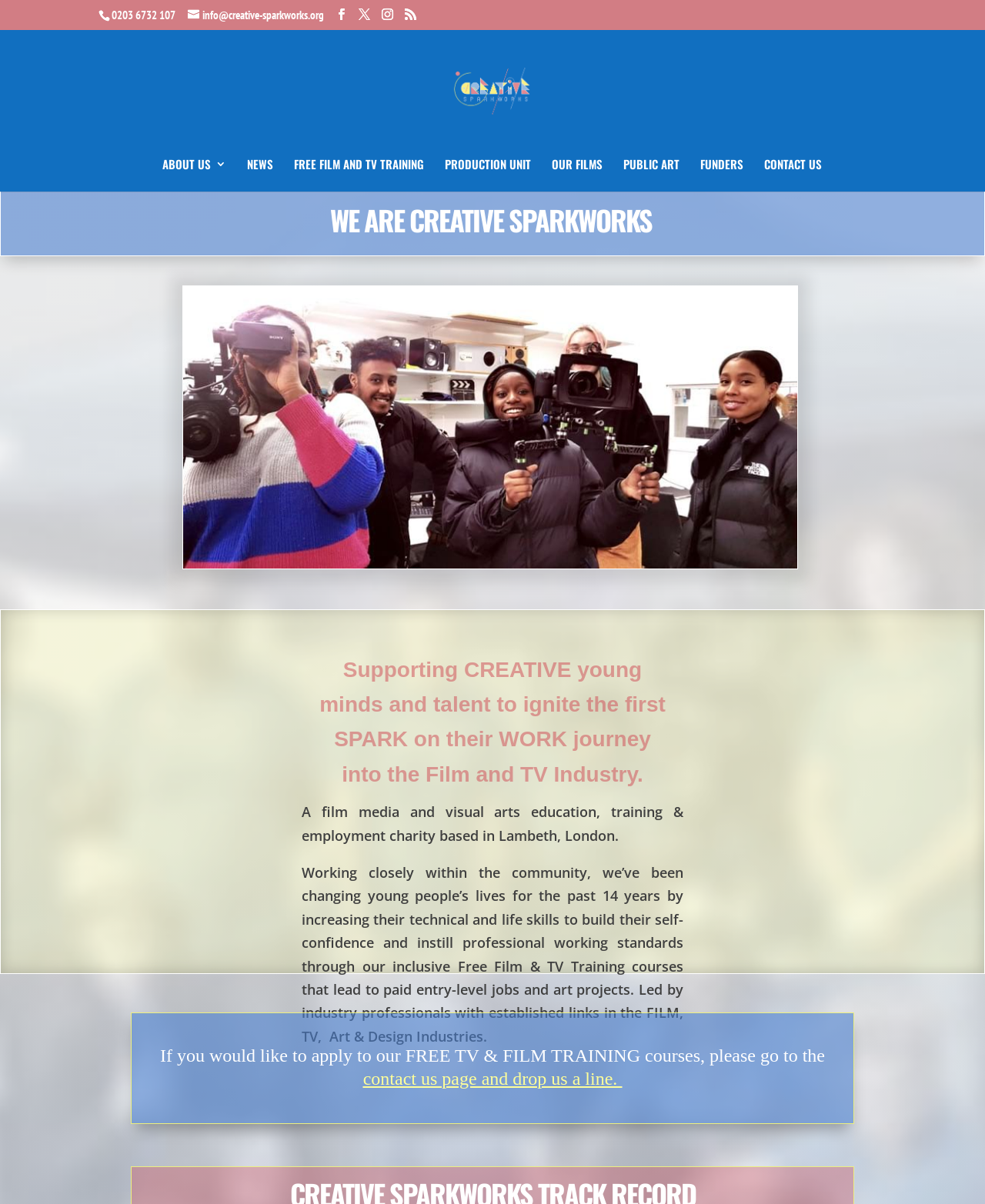Respond to the question below with a single word or phrase:
How long has Creative Sparkworks been changing young people's lives?

14 years